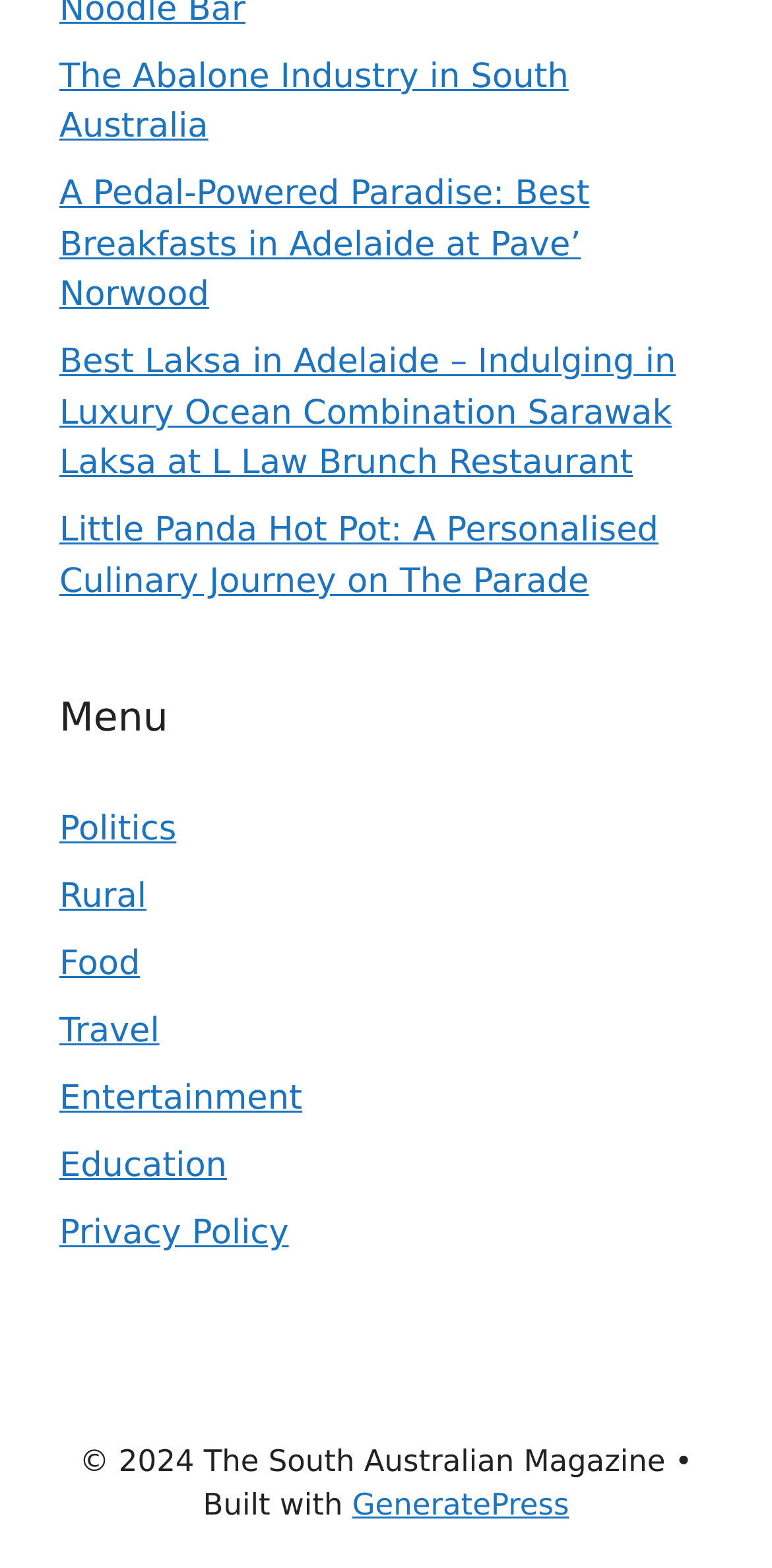Based on the image, give a detailed response to the question: What type of content is available on the webpage?

Based on the links provided on the webpage, such as 'The Abalone Industry in South Australia' and 'Best Laksa in Adelaide – Indulging in Luxury Ocean Combination Sarawak Laksa at L Law Brunch Restaurant', it can be inferred that the webpage provides articles on various topics related to South Australia.